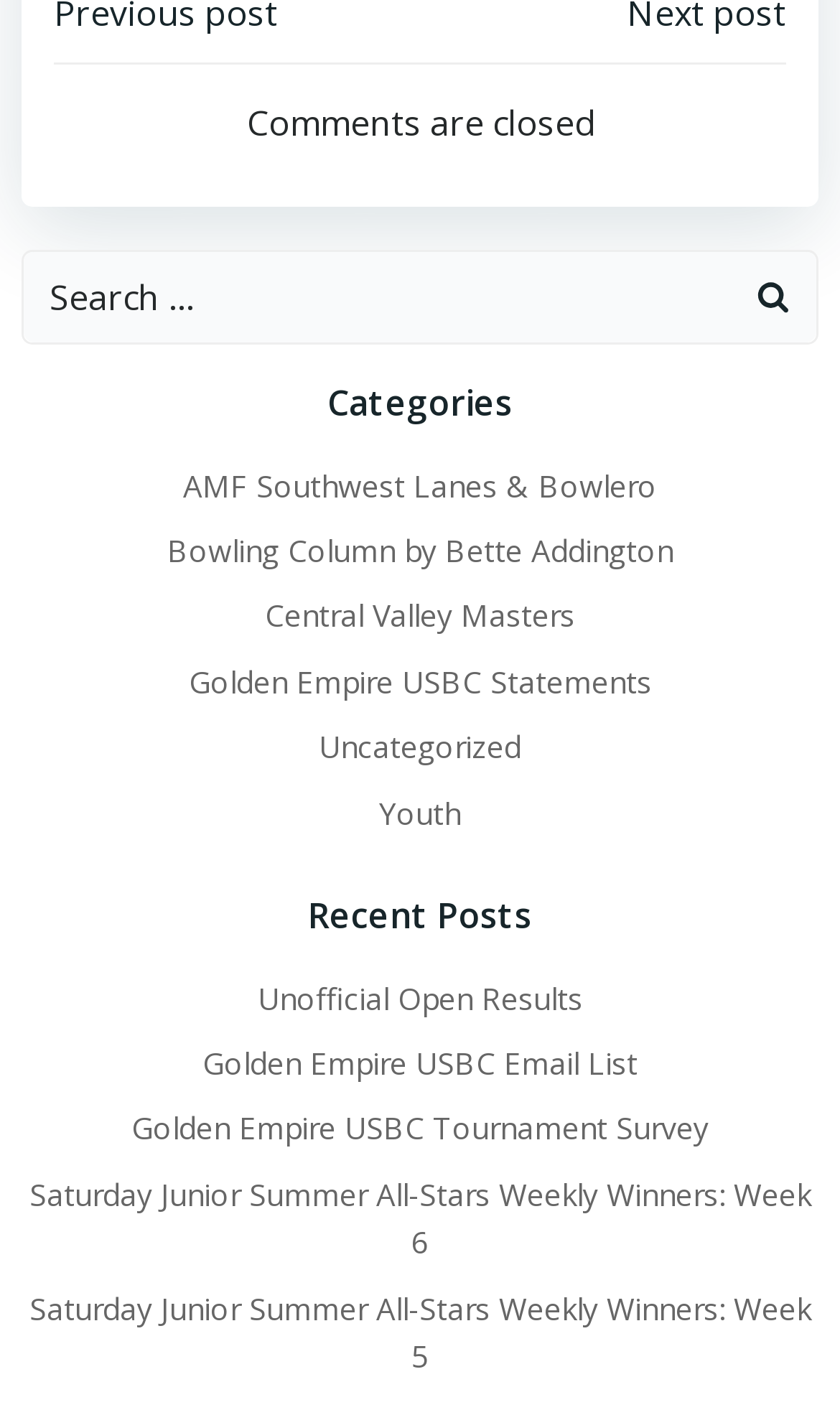Locate the bounding box of the UI element defined by this description: "Golden Empire USBC Email List". The coordinates should be given as four float numbers between 0 and 1, formatted as [left, top, right, bottom].

[0.241, 0.739, 0.759, 0.768]